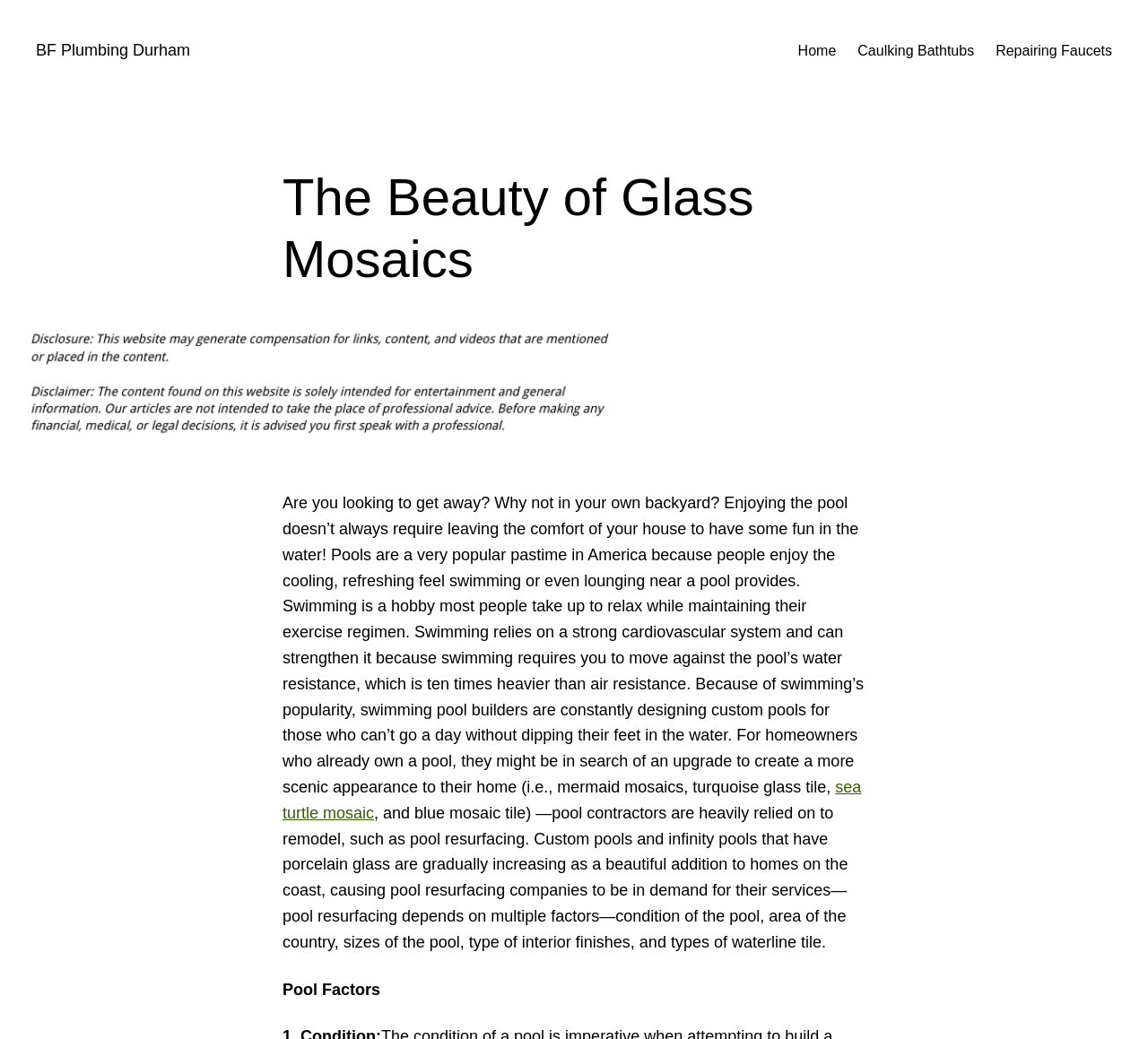What type of tile is mentioned in the webpage?
Provide a detailed and extensive answer to the question.

The webpage mentions turquoise glass tile as an option for creating a scenic appearance in homes with pools.